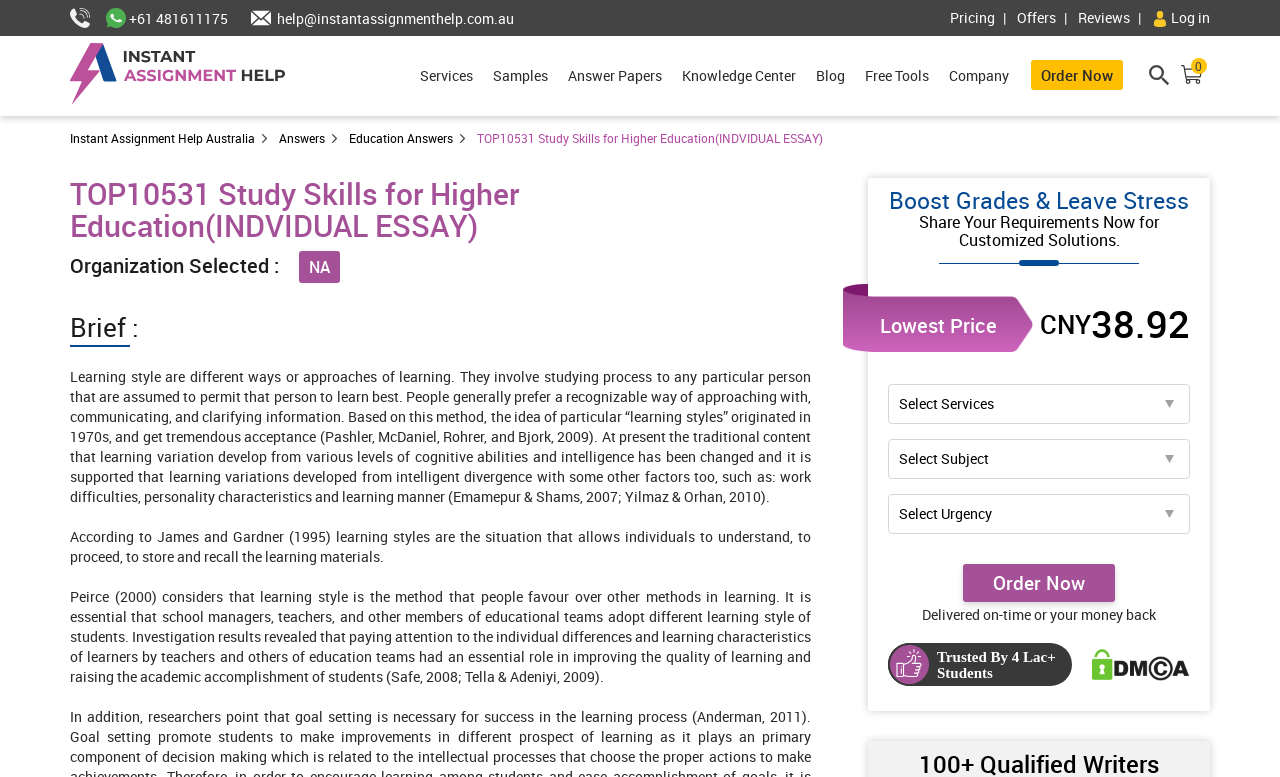What is the email address for help?
Look at the image and provide a short answer using one word or a phrase.

help@instantassignmenthelp.com.au